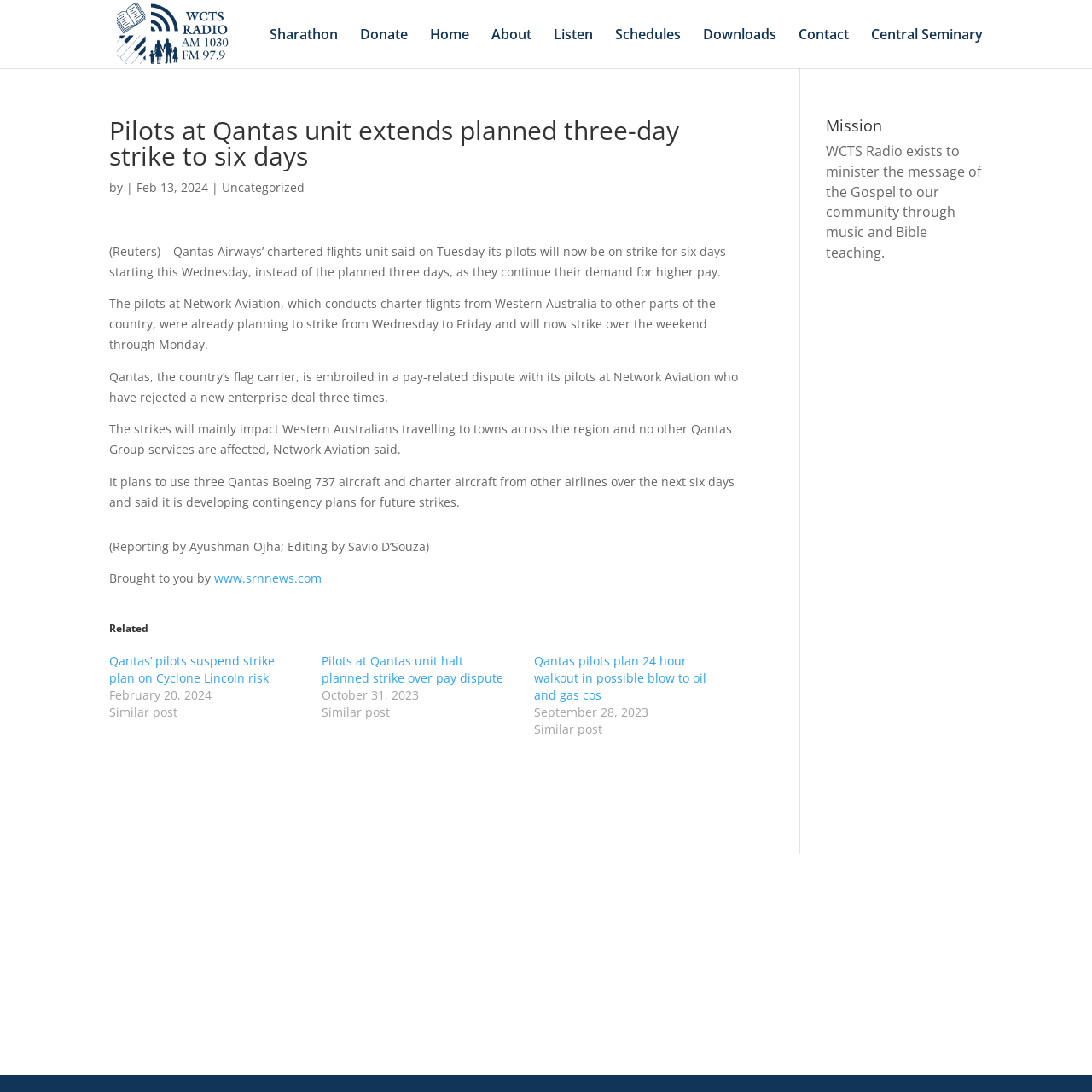What is the purpose of WCTS Radio?
Using the image as a reference, give an elaborate response to the question.

According to the 'Mission' section, WCTS Radio exists to minister the message of the Gospel to our community through music and Bible teaching.